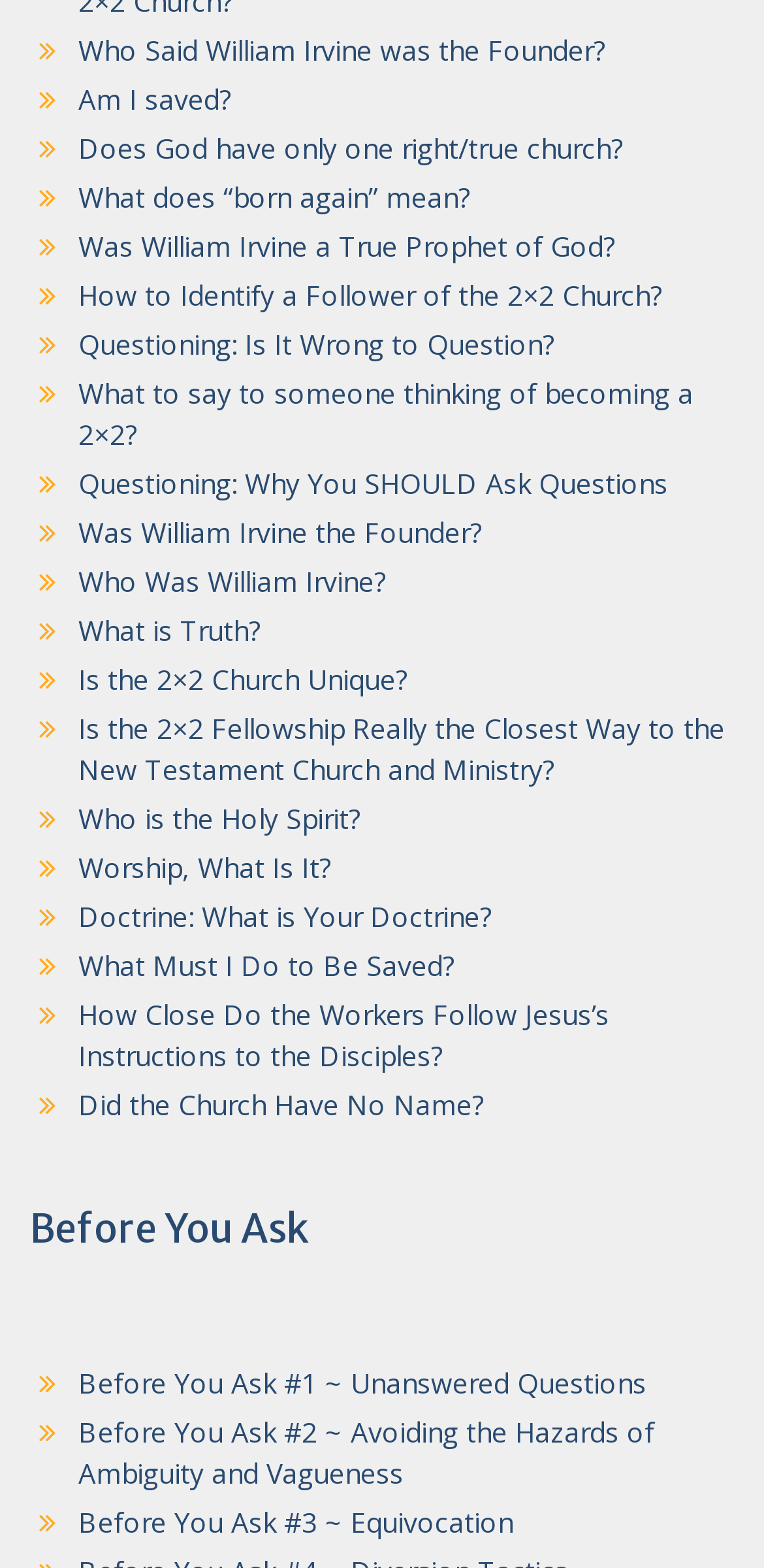What is the tone of the webpage?
Please give a detailed and elaborate answer to the question based on the image.

The webpage has a list of links that ask questions about the 2x2 Church, its beliefs, and its practices. The tone of the webpage appears to be inquisitive or investigative, suggesting that it is intended to encourage readers to think critically about the church and its teachings.